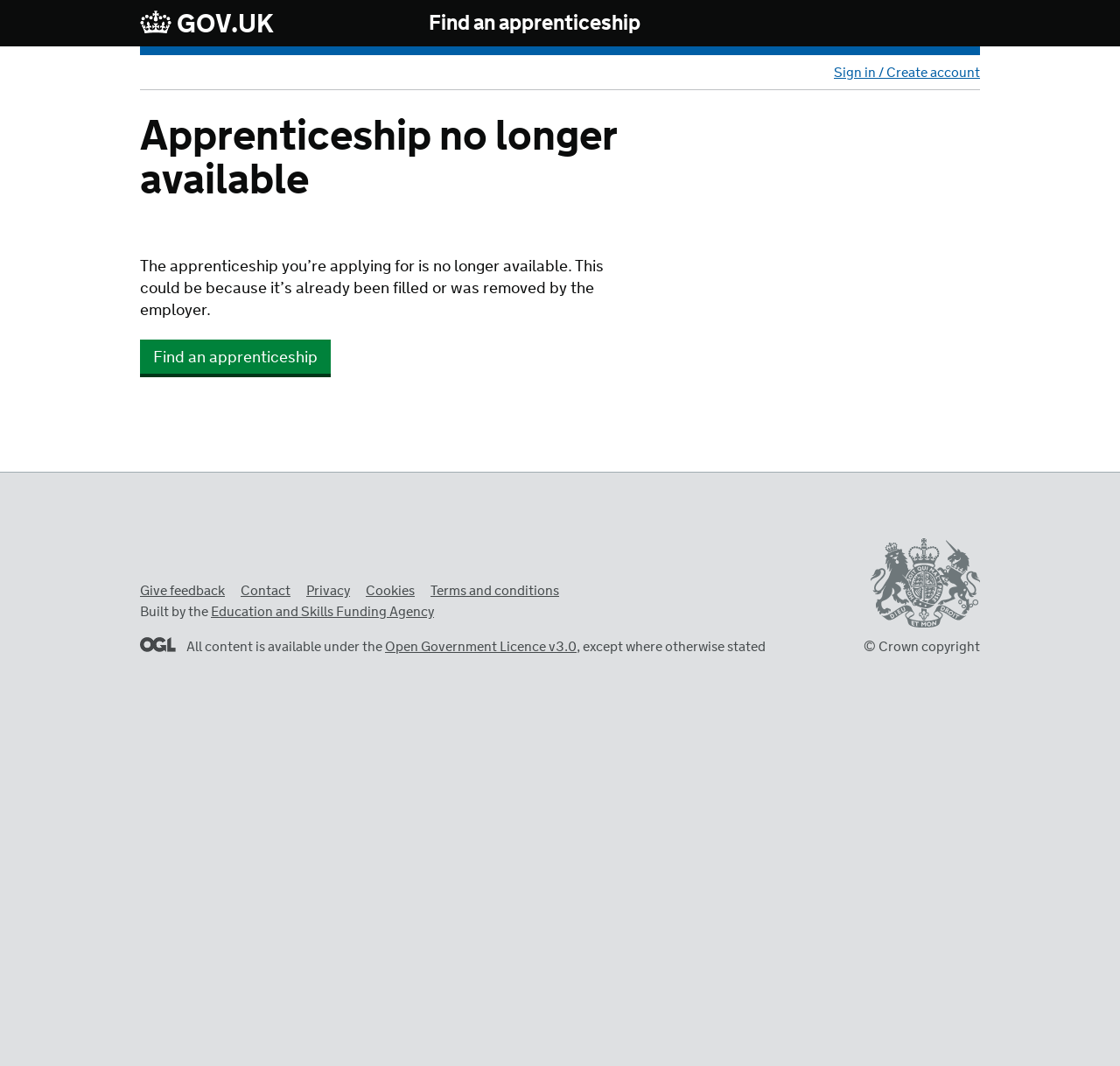Using the provided element description: "Open Government Licence v3.0", identify the bounding box coordinates. The coordinates should be four floats between 0 and 1 in the order [left, top, right, bottom].

[0.344, 0.598, 0.515, 0.616]